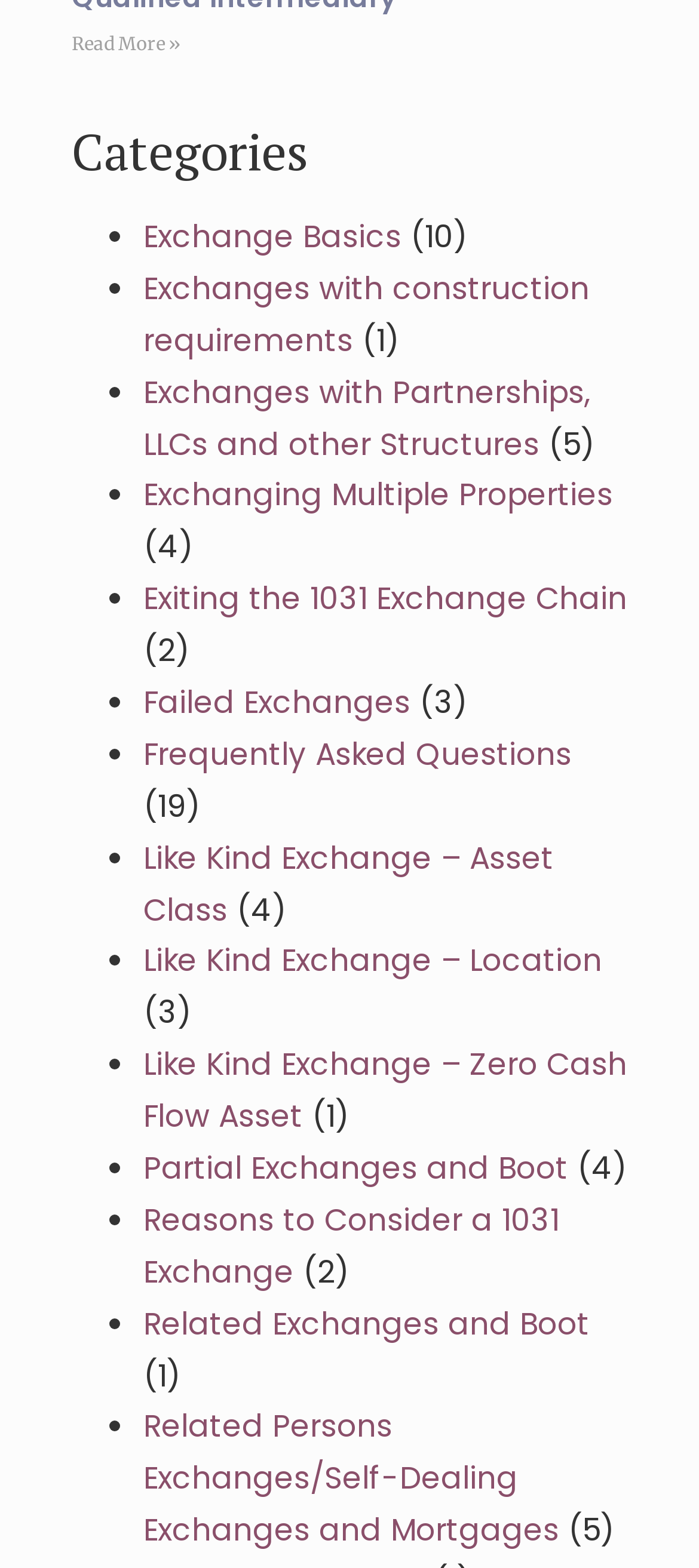From the given element description: "Partial Exchanges and Boot", find the bounding box for the UI element. Provide the coordinates as four float numbers between 0 and 1, in the order [left, top, right, bottom].

[0.205, 0.731, 0.813, 0.759]